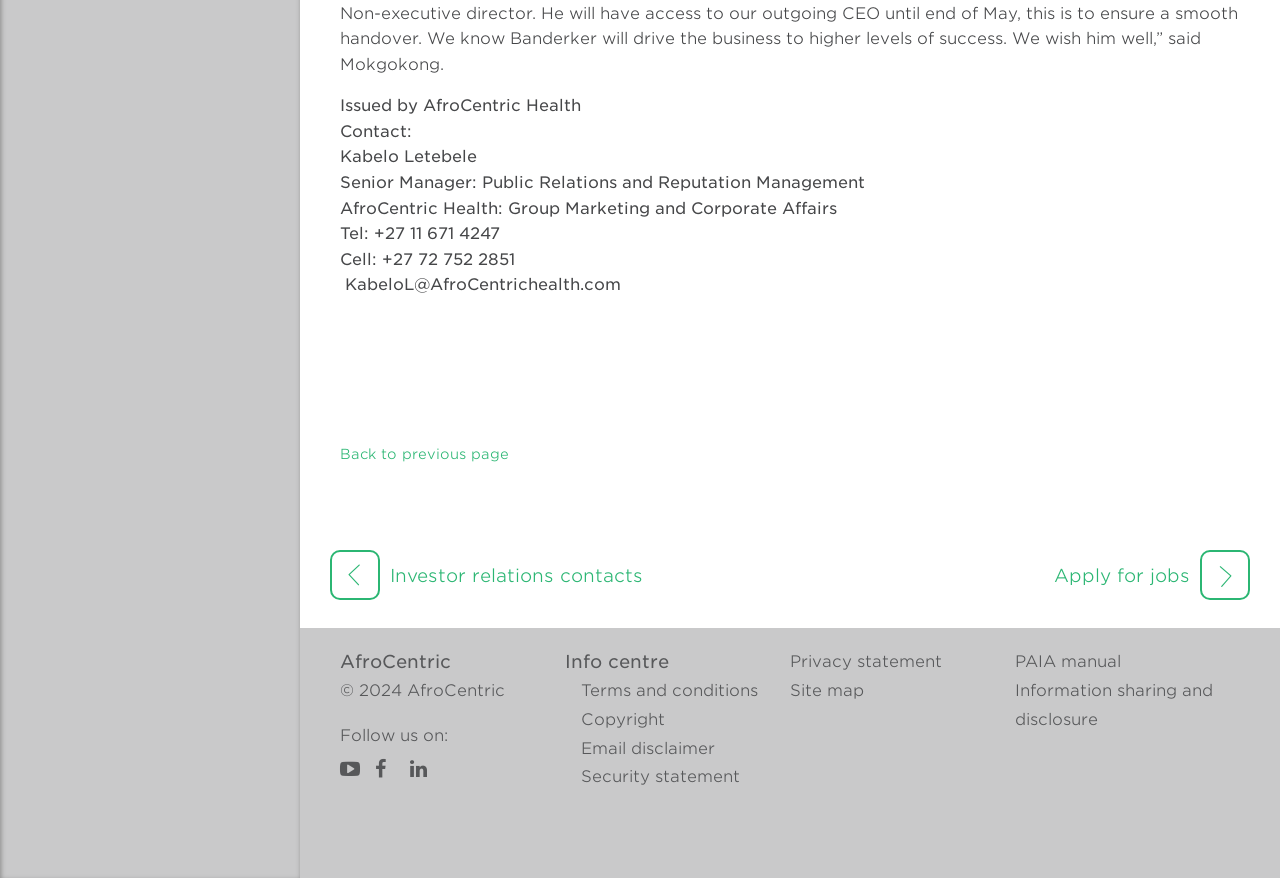Identify the bounding box for the element characterized by the following description: "Terms and conditions".

[0.441, 0.776, 0.592, 0.797]